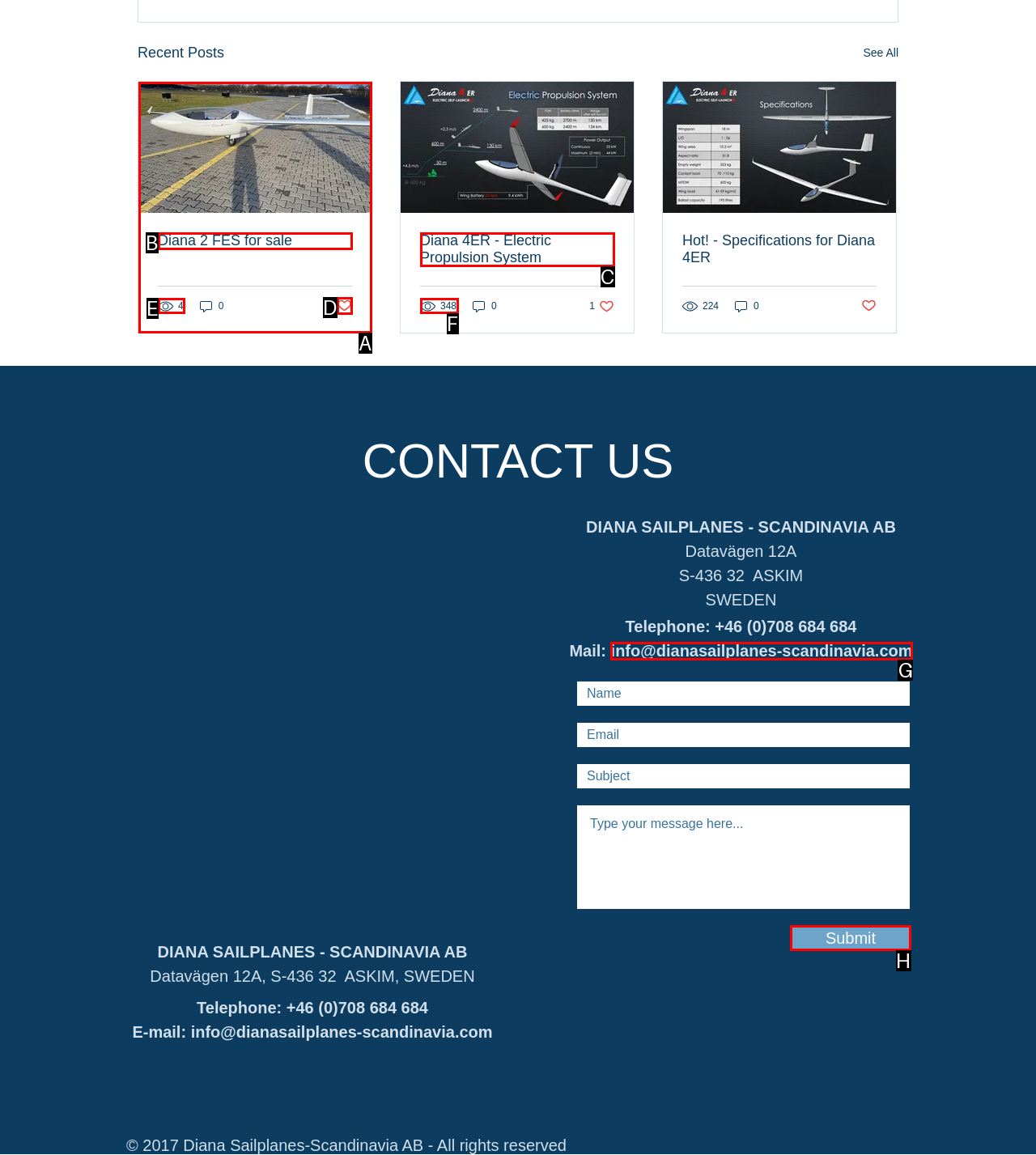Select the HTML element that needs to be clicked to carry out the task: Submit the contact form
Provide the letter of the correct option.

H